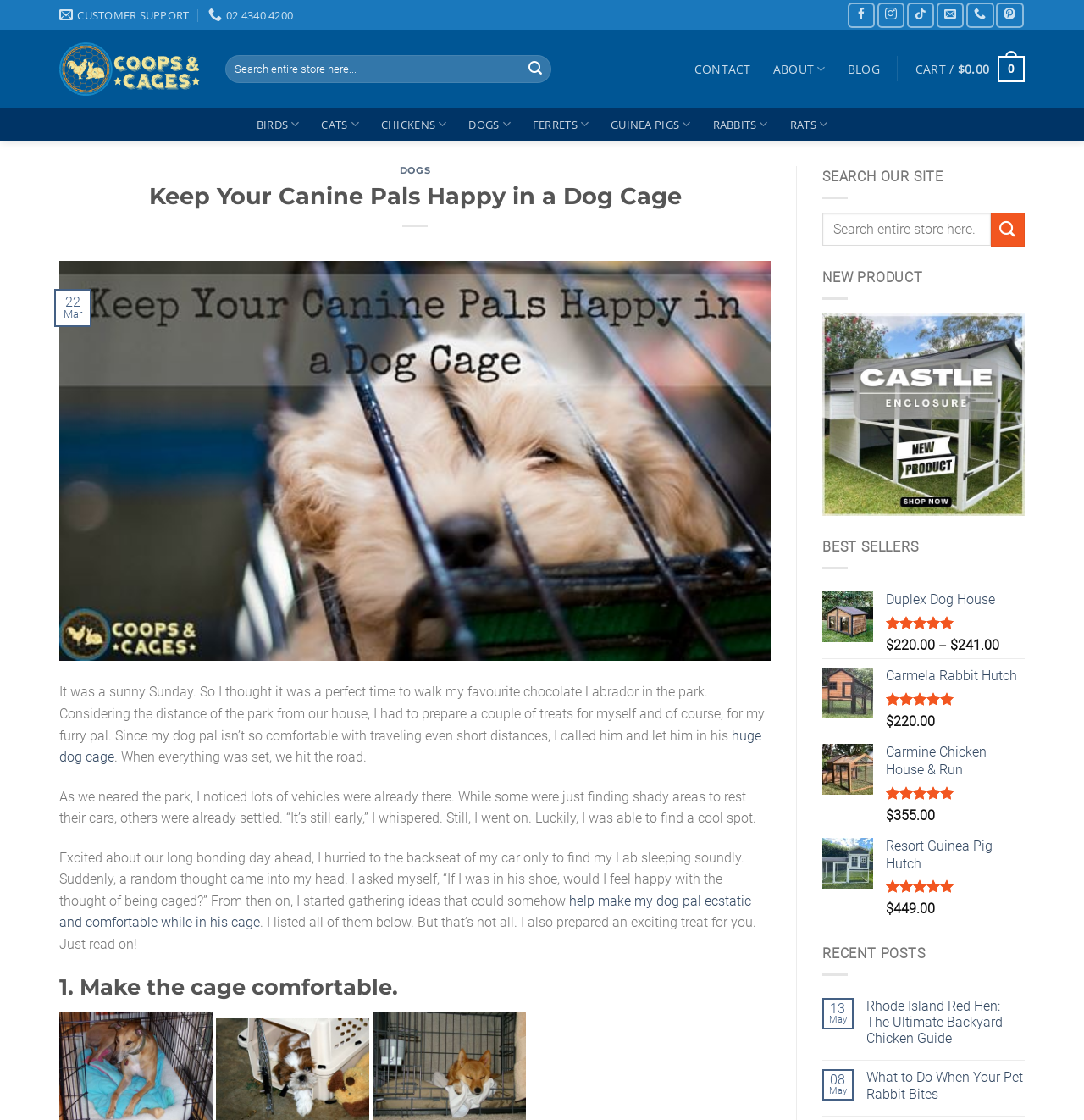What is the rating of the 'The Duplex - Coops and Cages Duplex Dog House'?
Using the image, provide a concise answer in one word or a short phrase.

5.00 out of 5